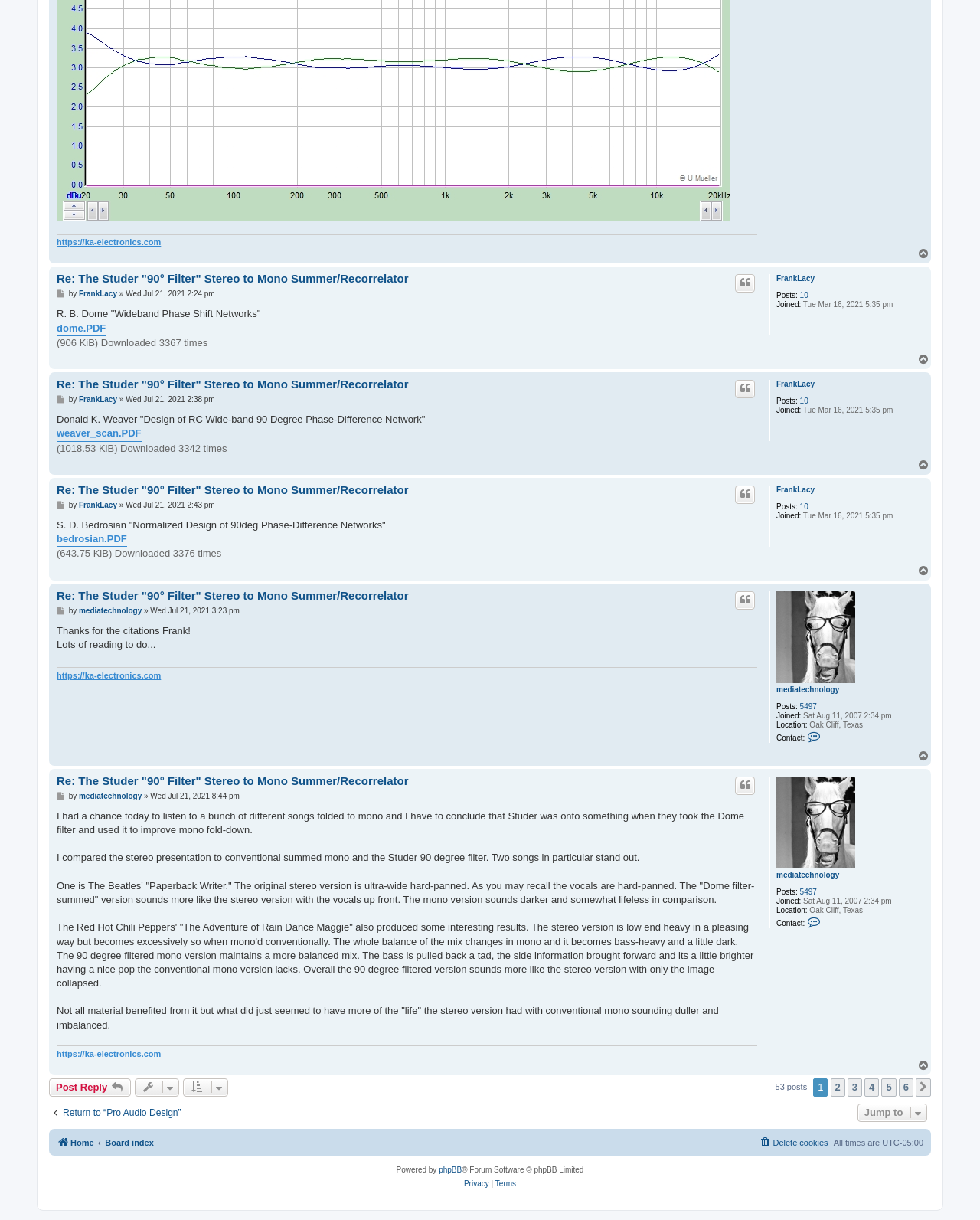When did FrankLacy join the forum?
Using the image, answer in one word or phrase.

Tue Mar 16, 2021 5:35 pm